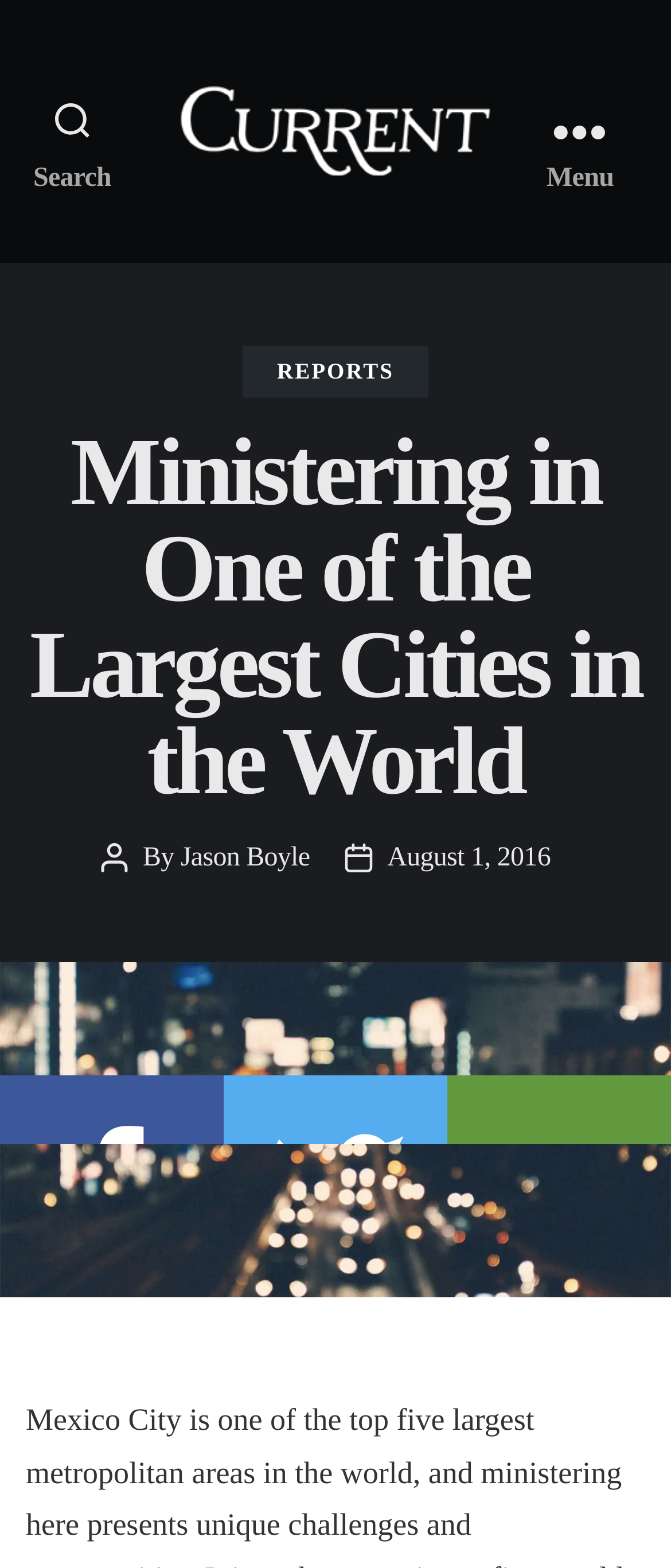What is the city shown in the image?
Please use the image to deliver a detailed and complete answer.

I determined the answer by looking at the image below the main heading, which shows a cityscape. Based on the meta description, I inferred that the city is Mexico City.